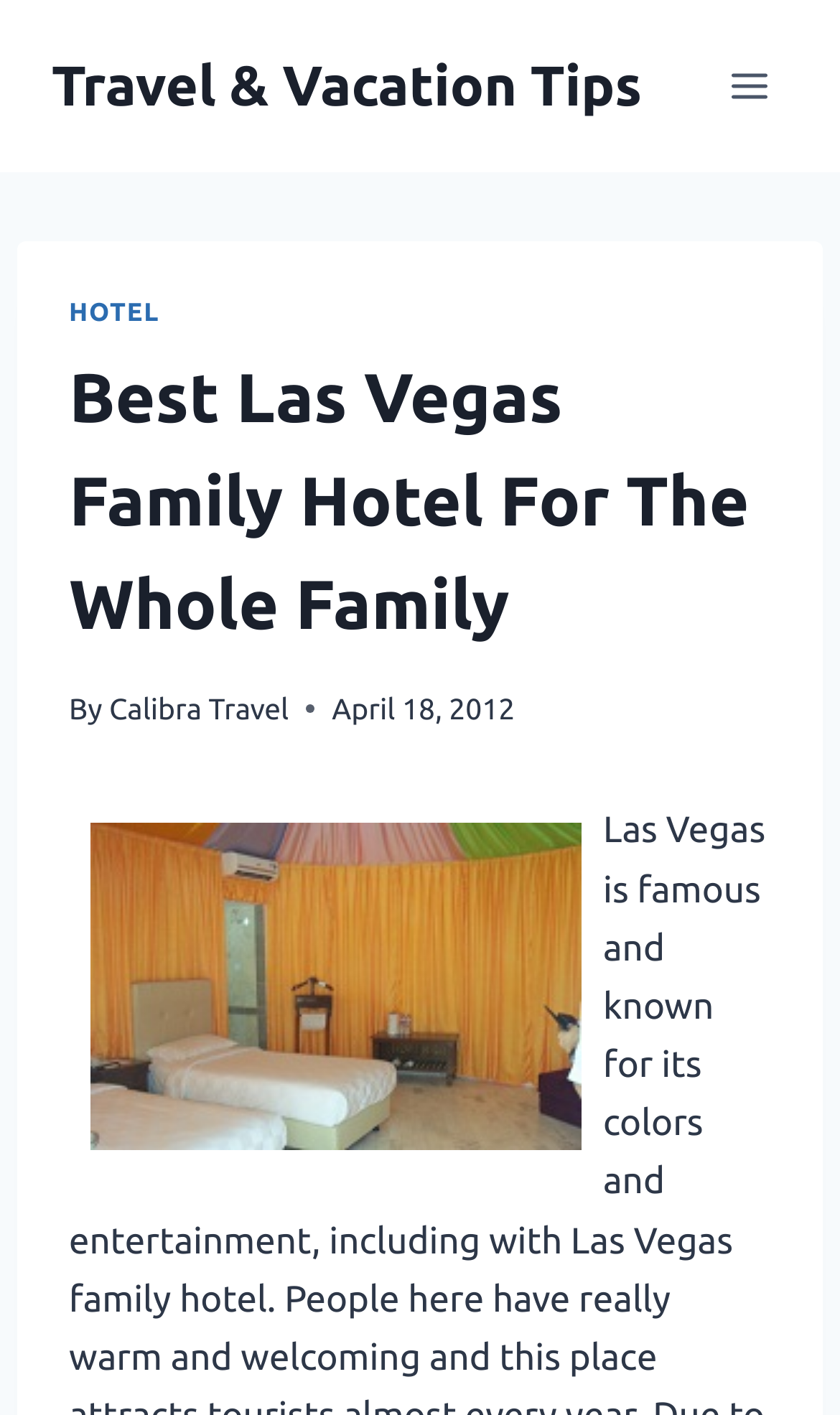What is the topic of the article?
Look at the image and respond to the question as thoroughly as possible.

The question asks for the topic of the article. By examining the webpage, we can see that the link 'Travel & Vacation Tips' is present, which suggests that the topic of the article is related to travel and vacation tips.